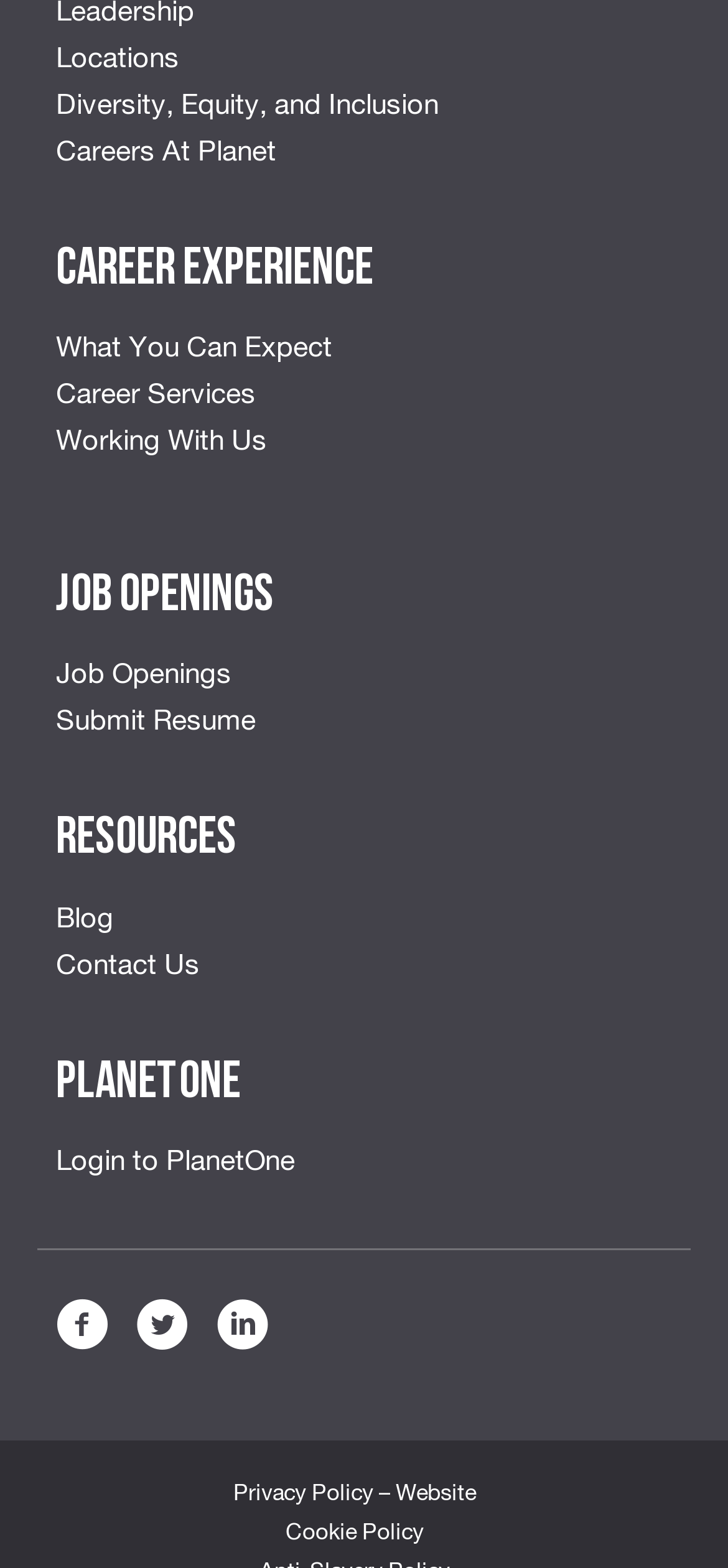Locate the bounding box coordinates of the clickable region to complete the following instruction: "Login to PlanetOne."

[0.077, 0.724, 0.923, 0.754]